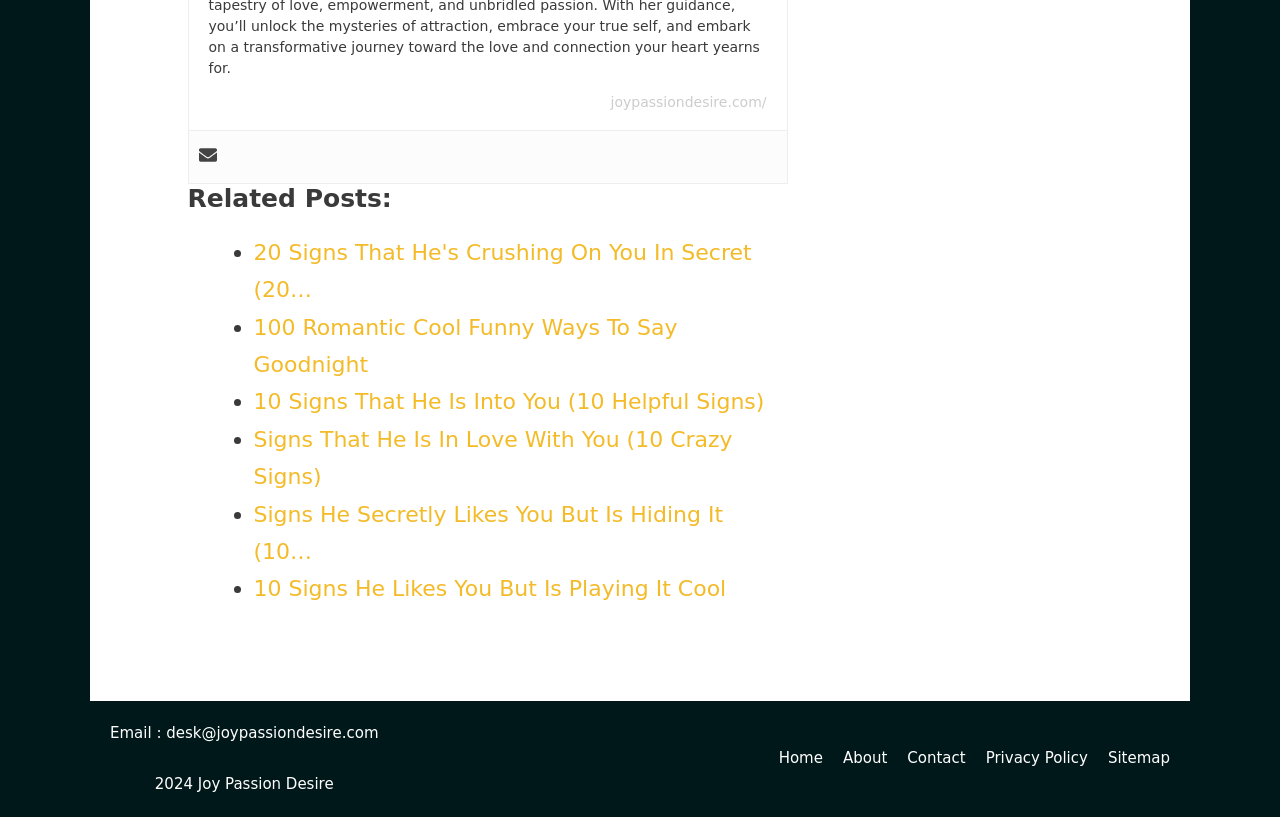Given the element description About, identify the bounding box coordinates for the UI element on the webpage screenshot. The format should be (top-left x, top-left y, bottom-right x, bottom-right y), with values between 0 and 1.

[0.659, 0.917, 0.693, 0.939]